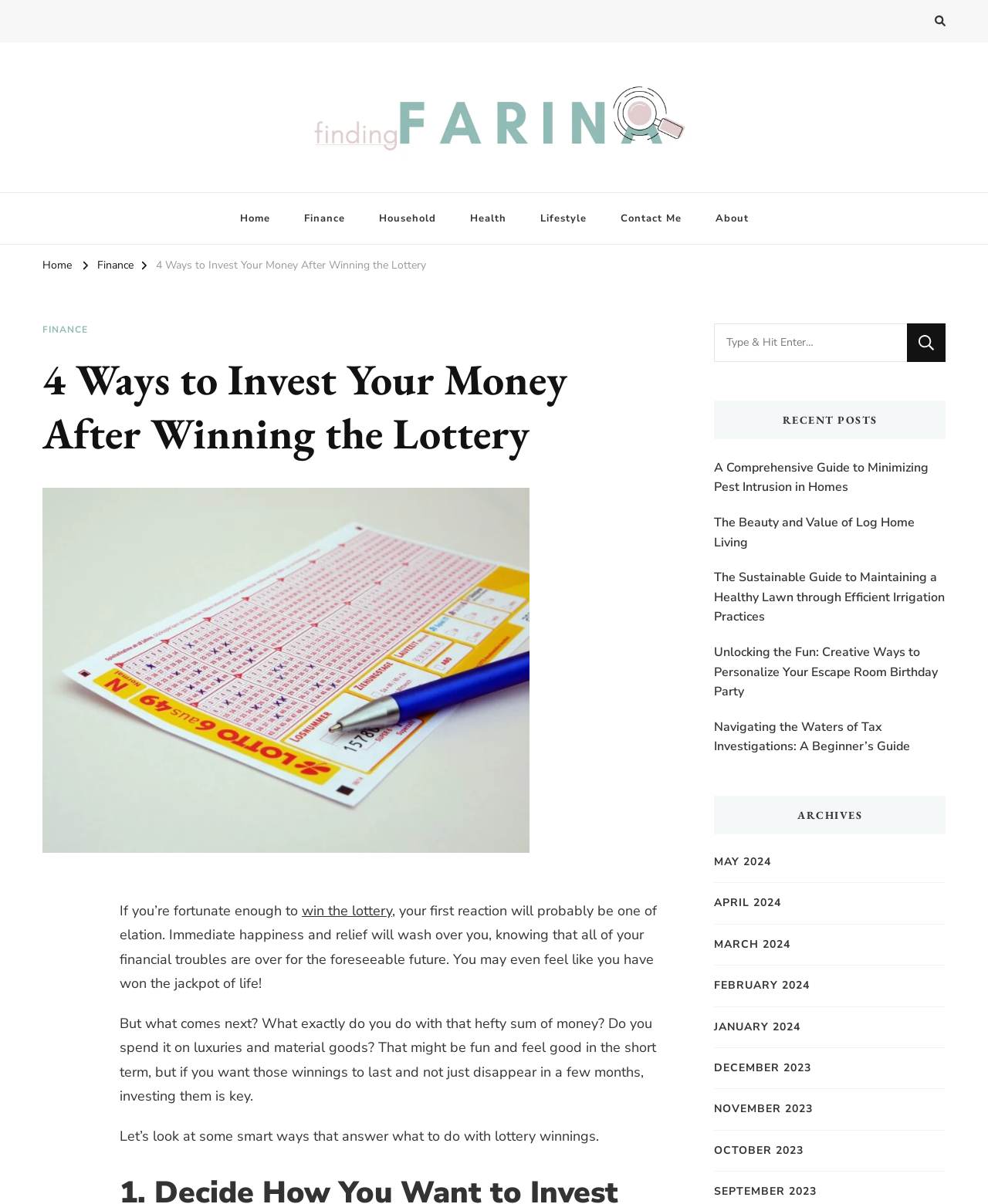Could you specify the bounding box coordinates for the clickable section to complete the following instruction: "Search for something"?

[0.723, 0.268, 0.957, 0.301]